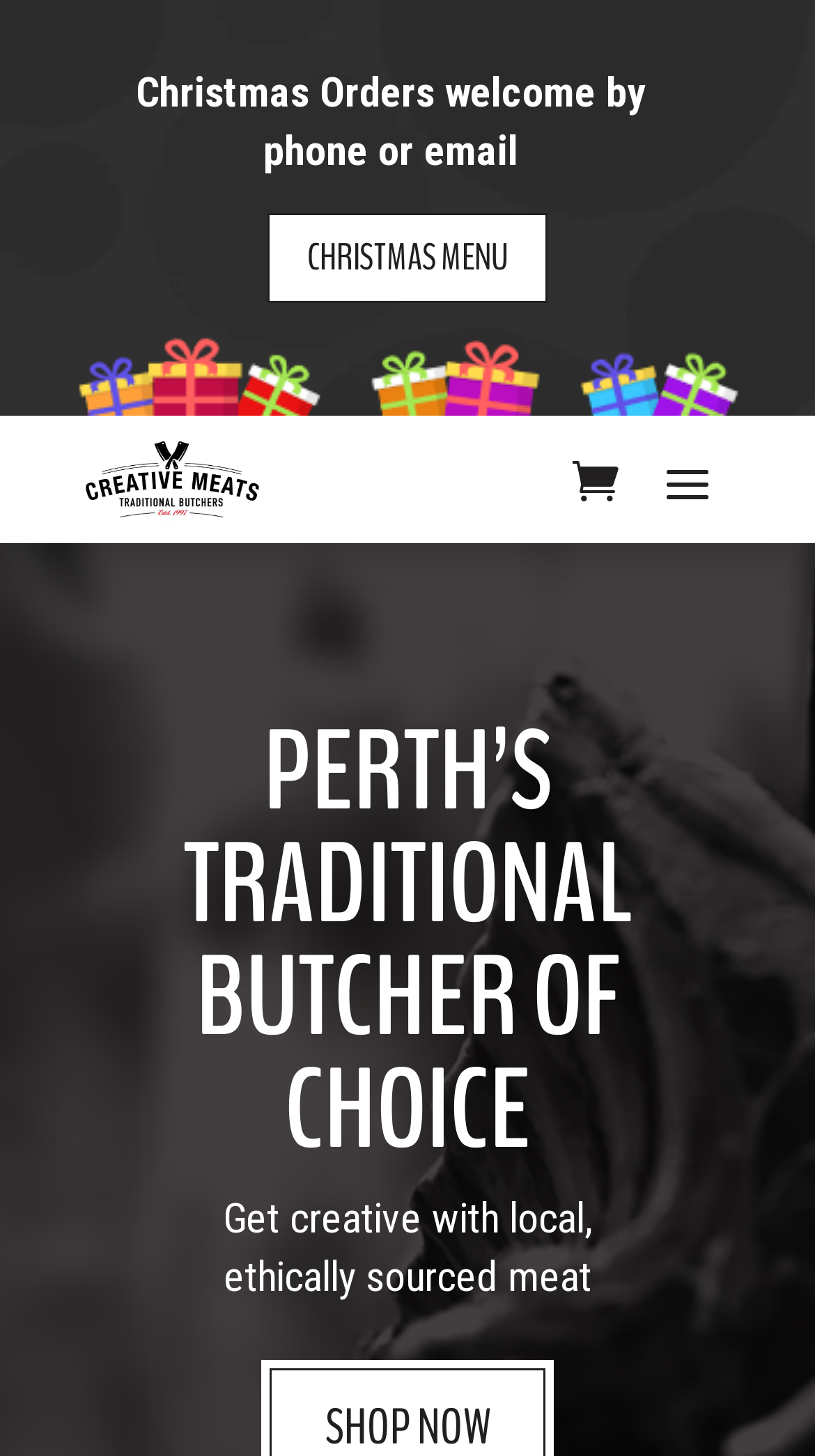Please determine the bounding box coordinates for the element with the description: "Christmas Menu".

[0.328, 0.146, 0.672, 0.209]